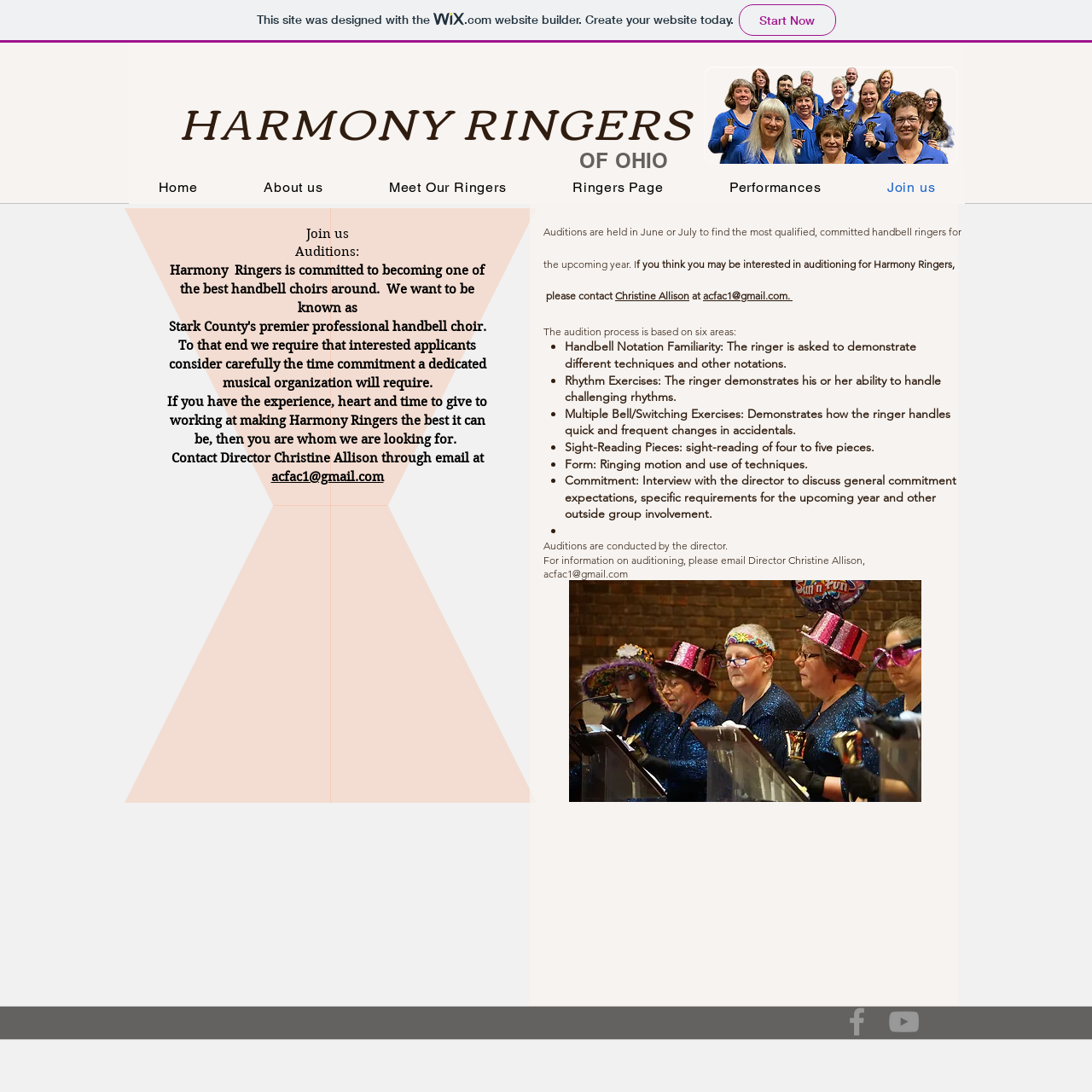Extract the bounding box coordinates for the HTML element that matches this description: "Search". The coordinates should be four float numbers between 0 and 1, i.e., [left, top, right, bottom].

None